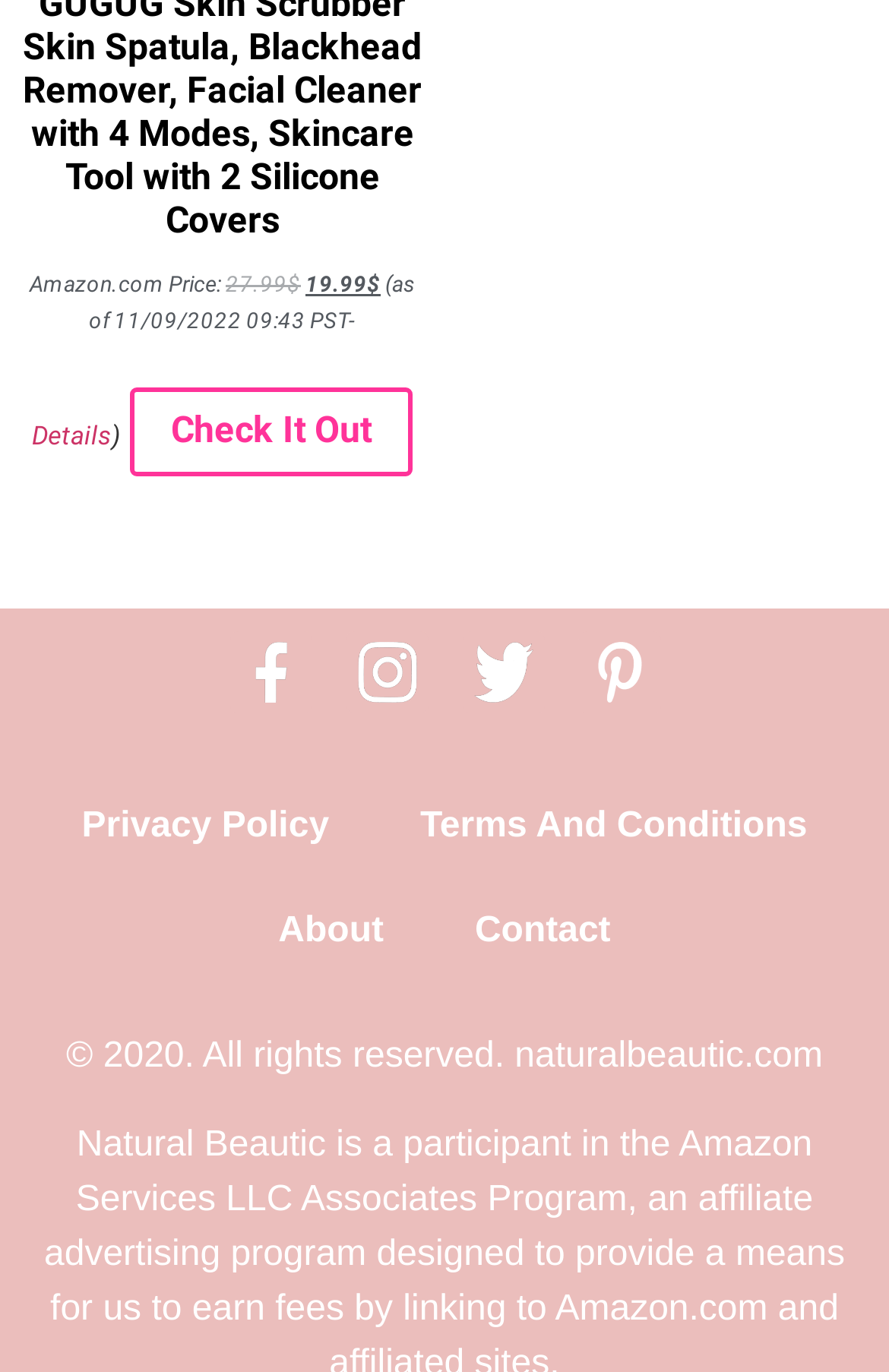Provide the bounding box coordinates for the UI element described in this sentence: "Privacy Policy". The coordinates should be four float values between 0 and 1, i.e., [left, top, right, bottom].

[0.041, 0.565, 0.421, 0.641]